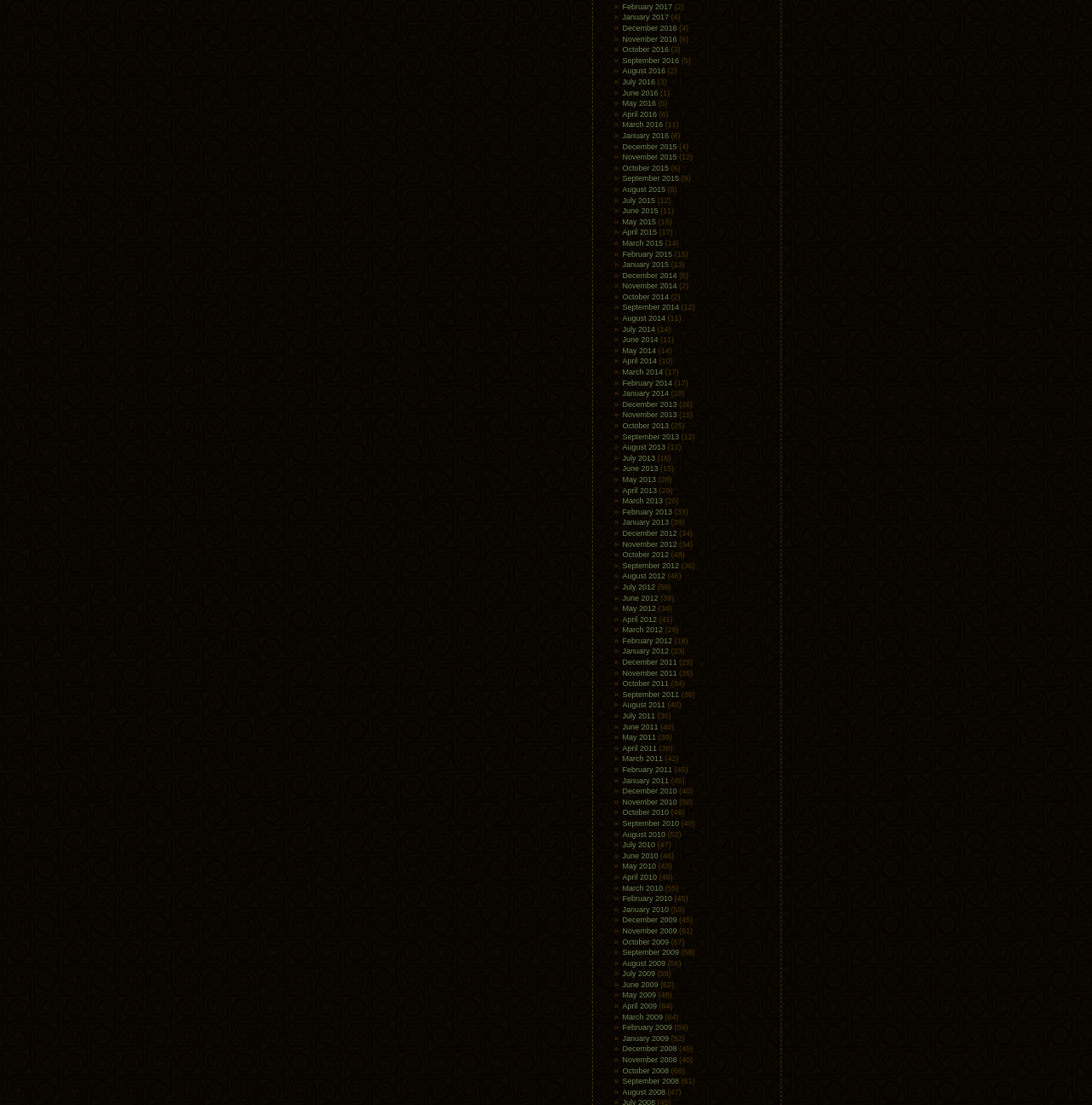Find the bounding box coordinates of the UI element according to this description: "Living Room".

None